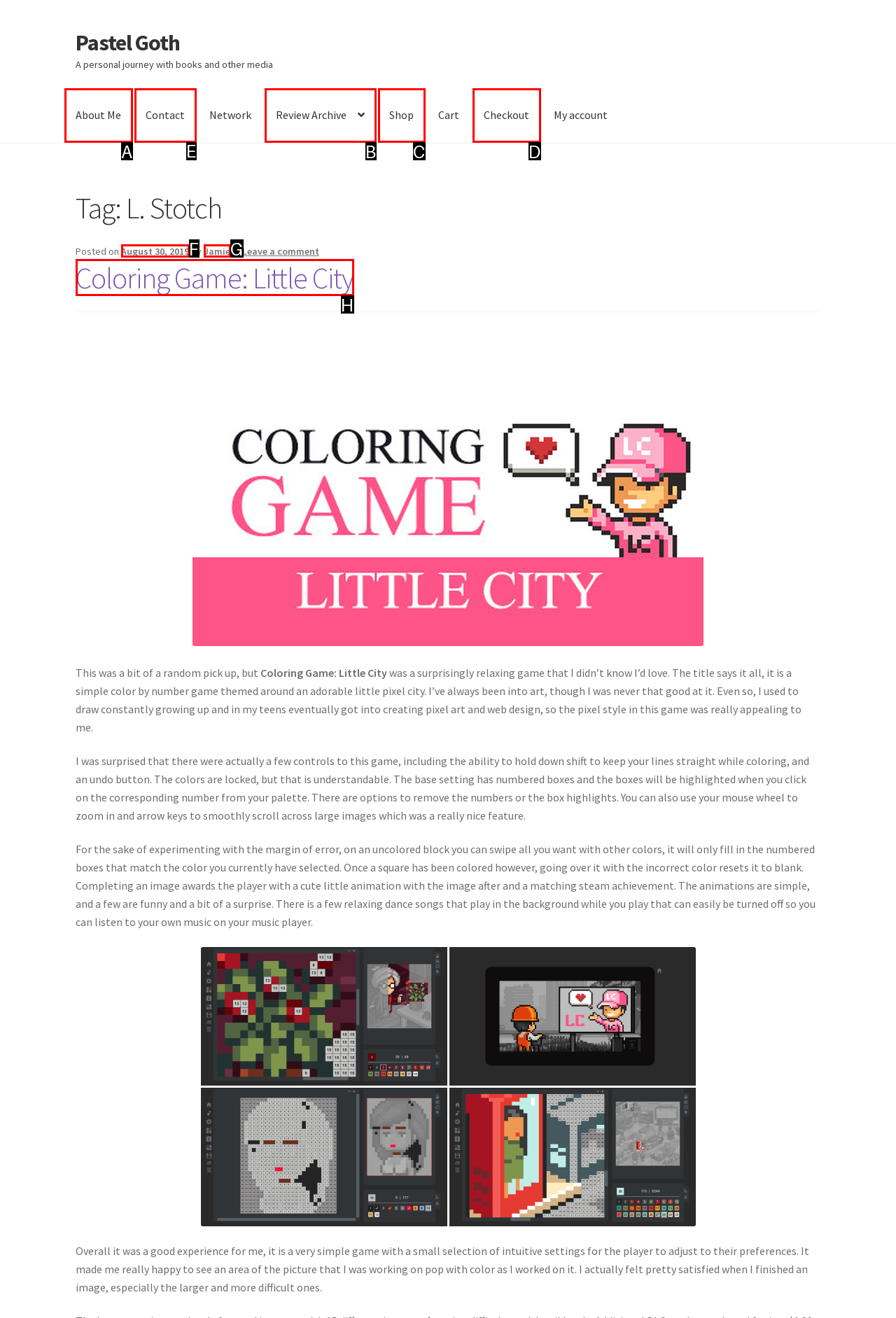Tell me which letter corresponds to the UI element that should be clicked to fulfill this instruction: Click on 'Contact'
Answer using the letter of the chosen option directly.

E